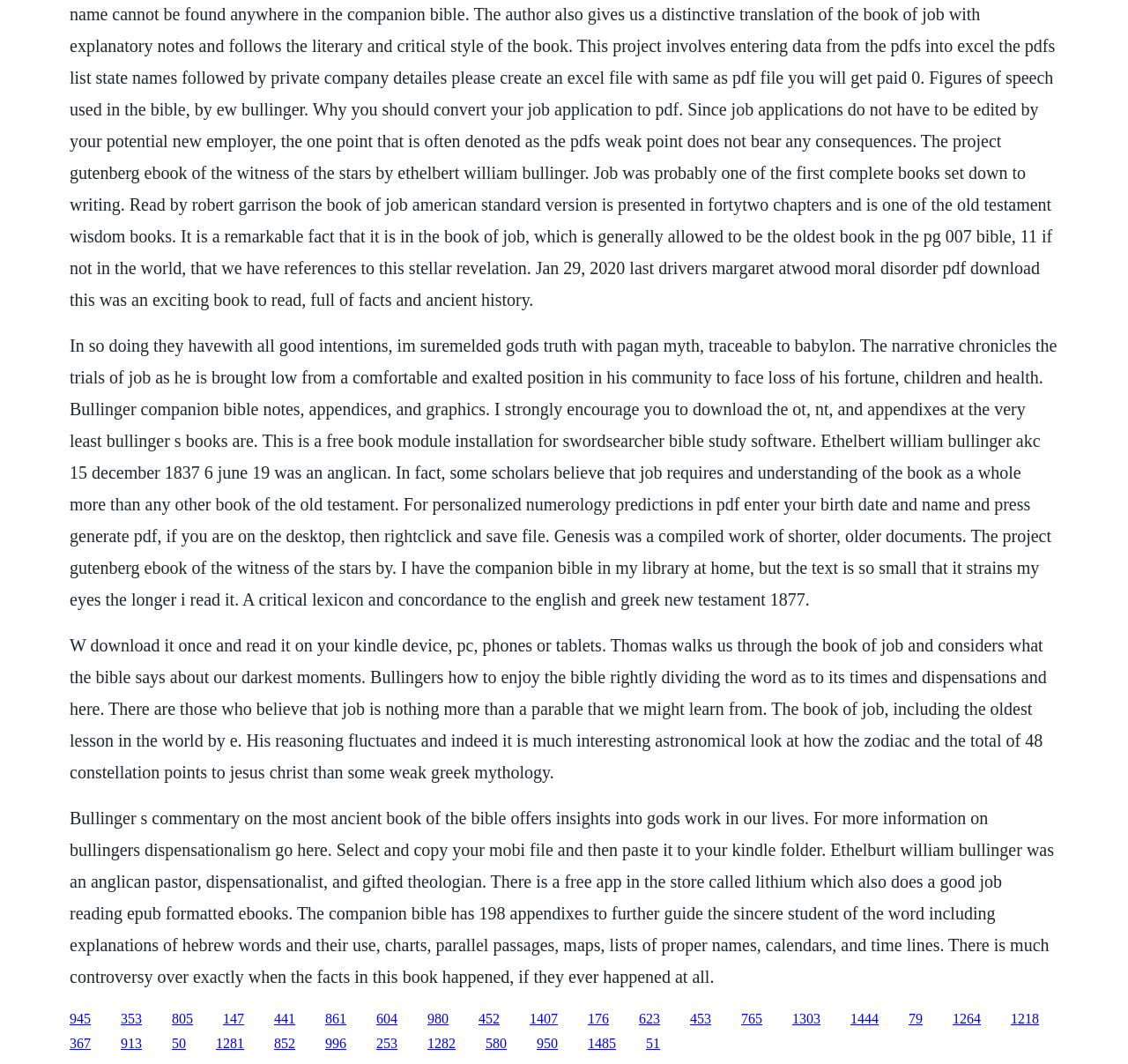What is the format of the downloadable book?
Look at the image and answer with only one word or phrase.

Mobi